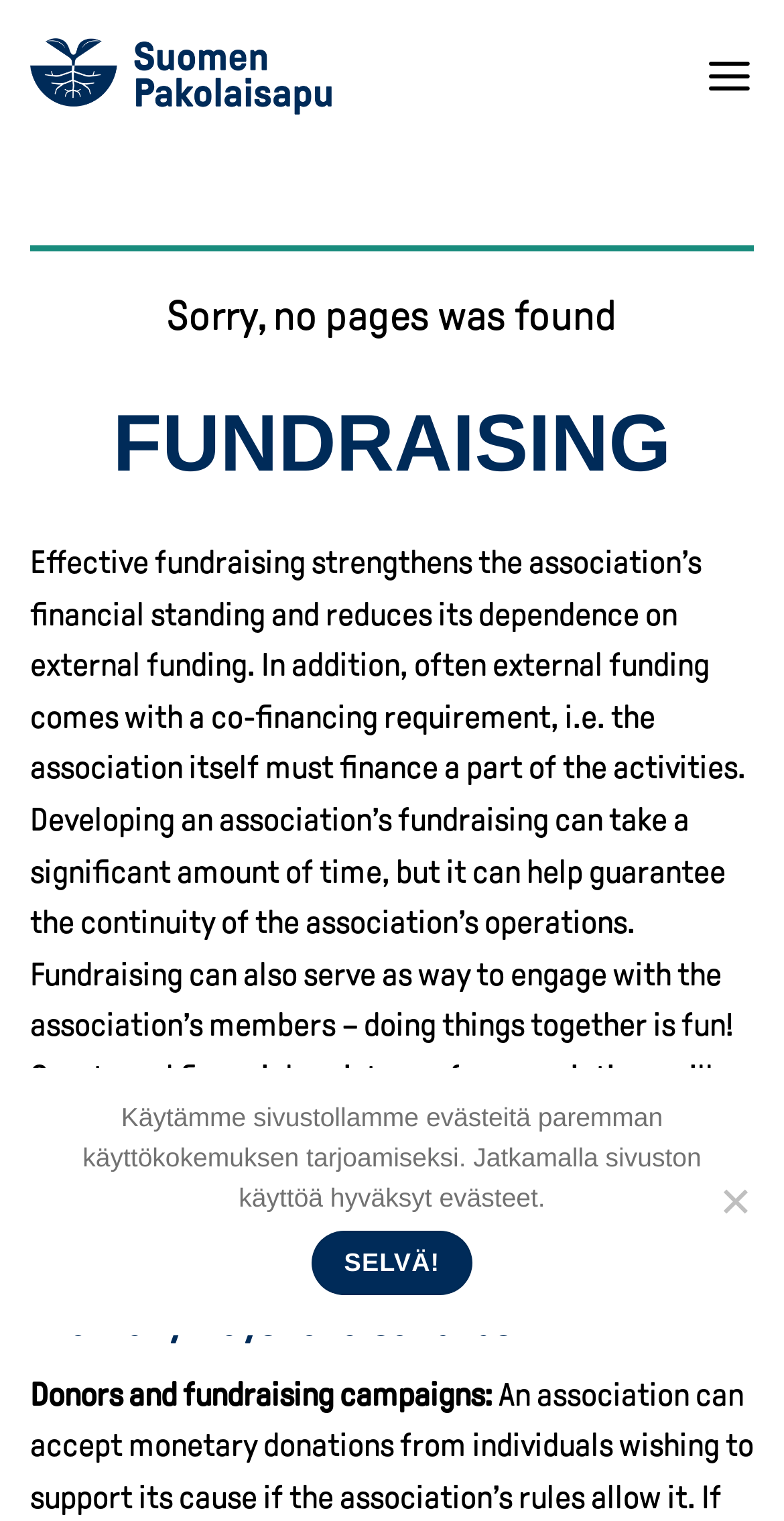What type of funding is mentioned to have a co-financing requirement?
Refer to the screenshot and answer in one word or phrase.

External funding